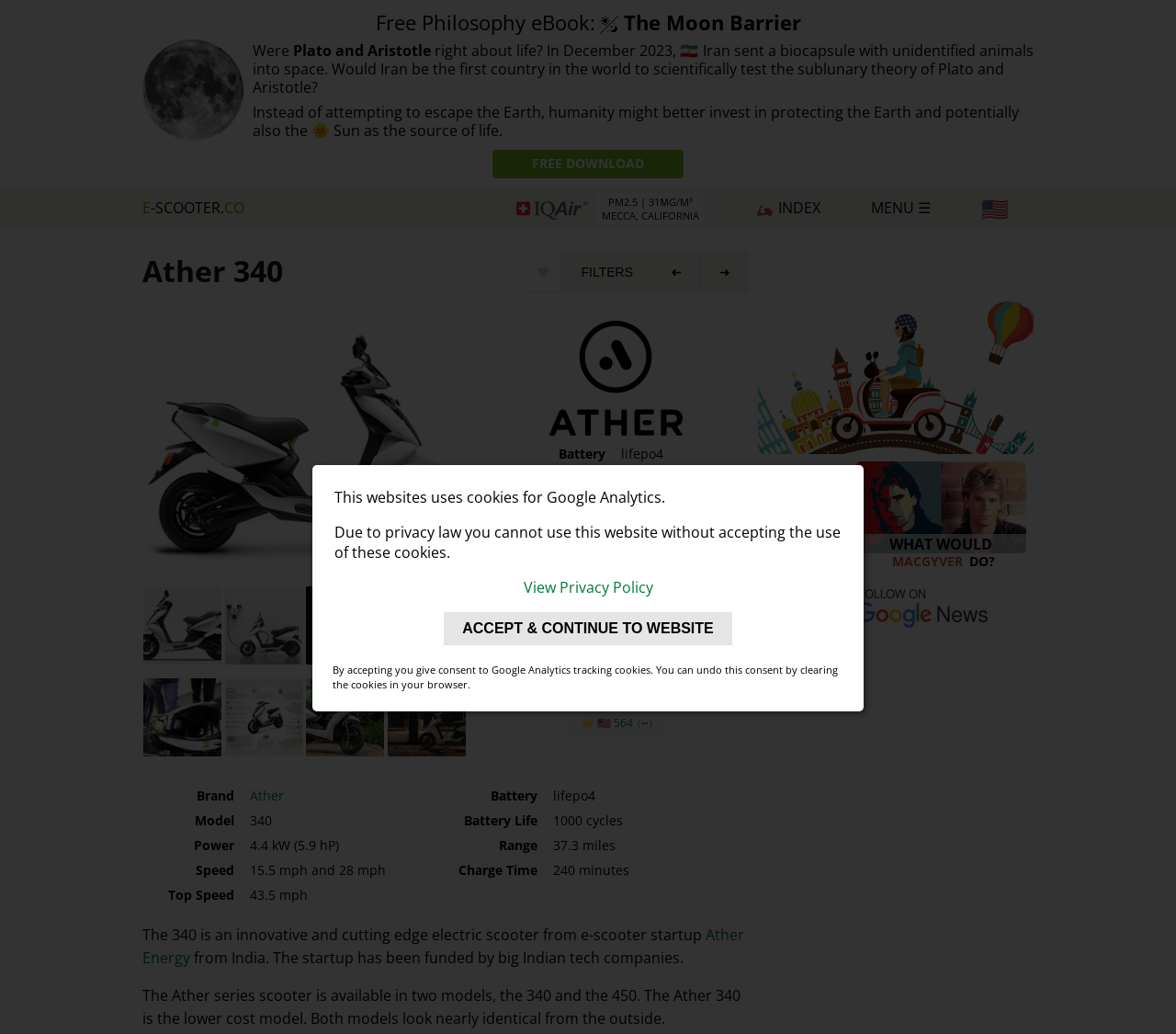Locate the bounding box coordinates of the clickable part needed for the task: "View the 'Ather 340' image".

[0.121, 0.311, 0.398, 0.553]